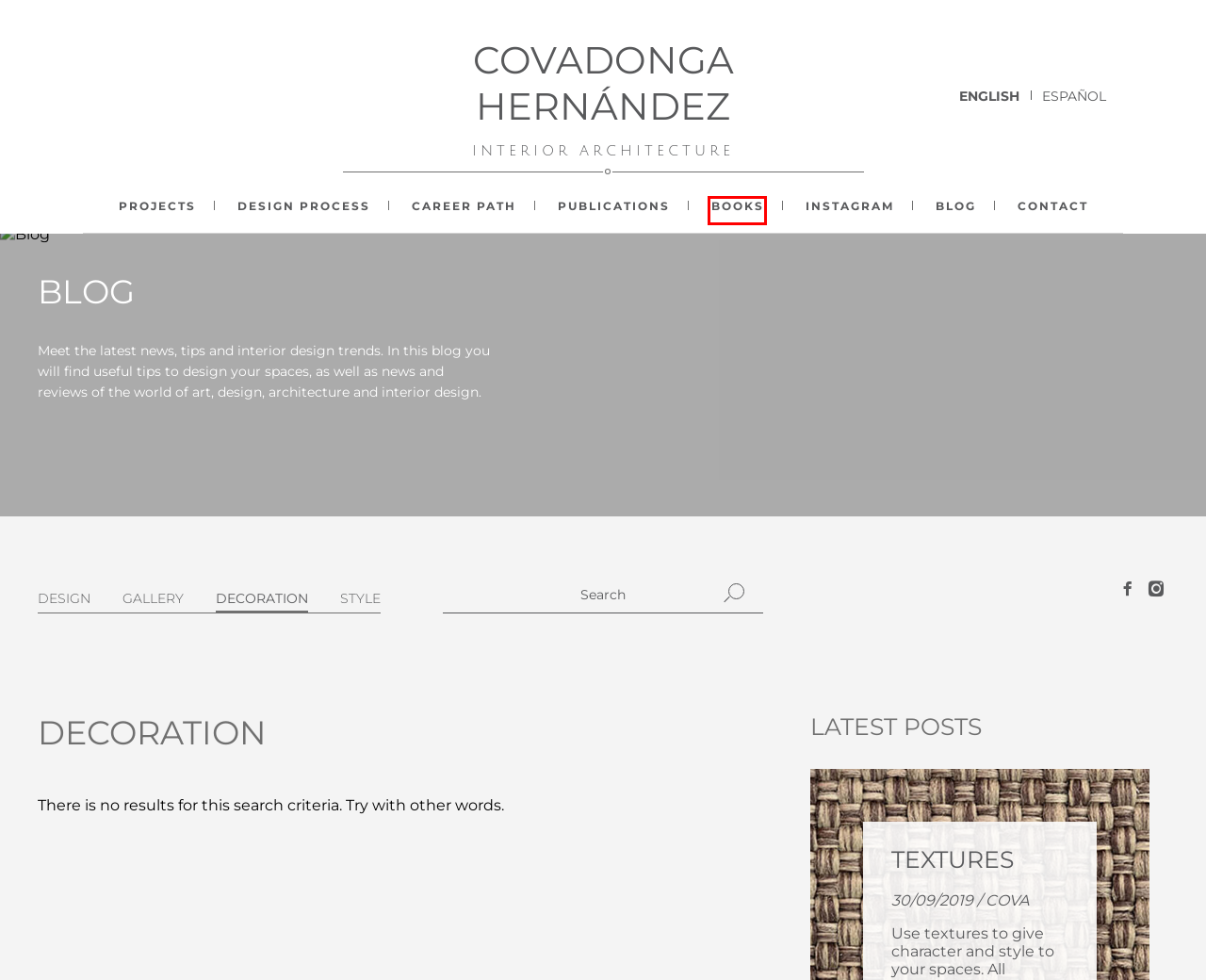A screenshot of a webpage is given, marked with a red bounding box around a UI element. Please select the most appropriate webpage description that fits the new page after clicking the highlighted element. Here are the candidates:
A. Covadonga Hernandez | Contact
B. Covadonga Hernandez | Career Path
C. Covadonga Hernandez | Design Process
D. Covadonga Hernandez | Covadonga Hernández
E. Covadonga Hernandez | Publications
F. Covadonga Hernandez | Books
G. Covadonga Hernandez | Textures
H. Covadonga Hernandez | Projects

F